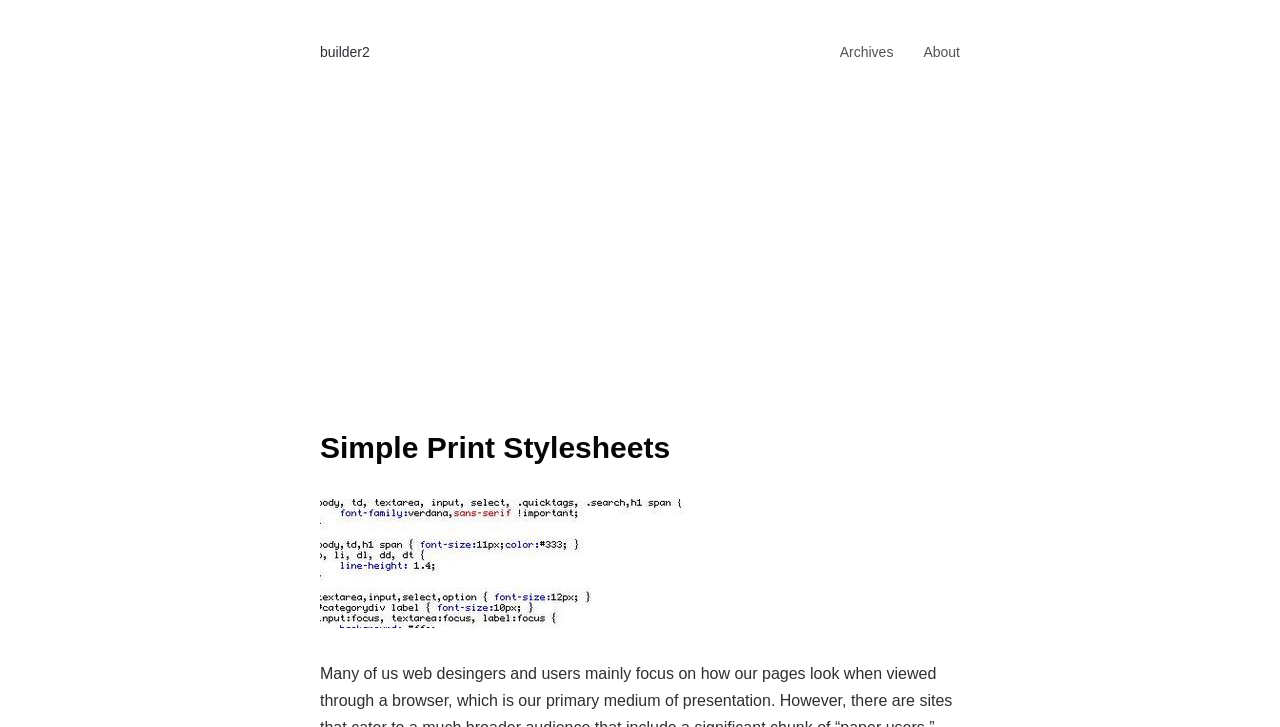Is the insertion element empty?
Using the image, give a concise answer in the form of a single word or short phrase.

Yes